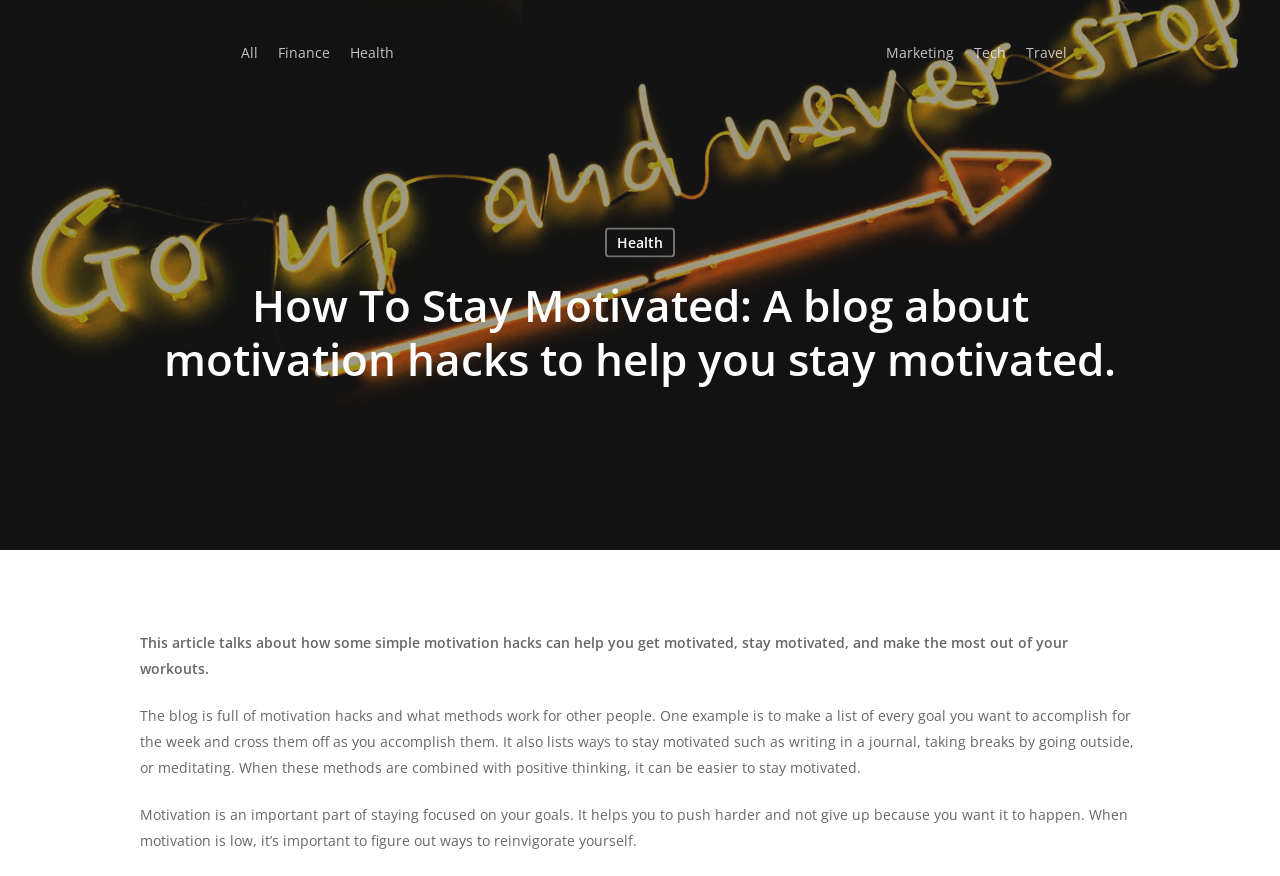Determine the bounding box coordinates of the clickable element to achieve the following action: 'learn about Marketing'. Provide the coordinates as four float values between 0 and 1, formatted as [left, top, right, bottom].

[0.692, 0.049, 0.745, 0.072]